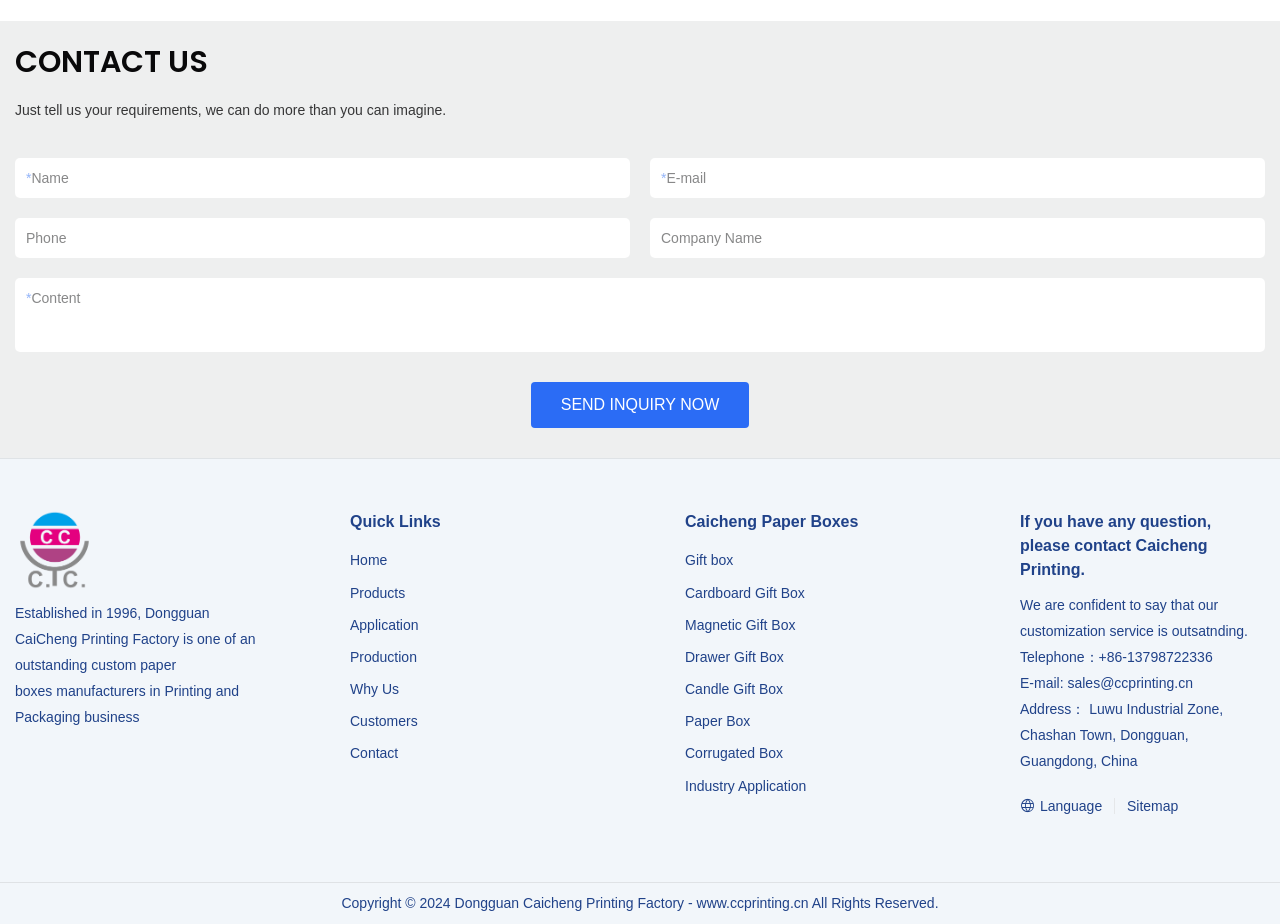Determine the bounding box for the UI element that matches this description: "Magnetic Gift Box".

[0.535, 0.667, 0.621, 0.685]